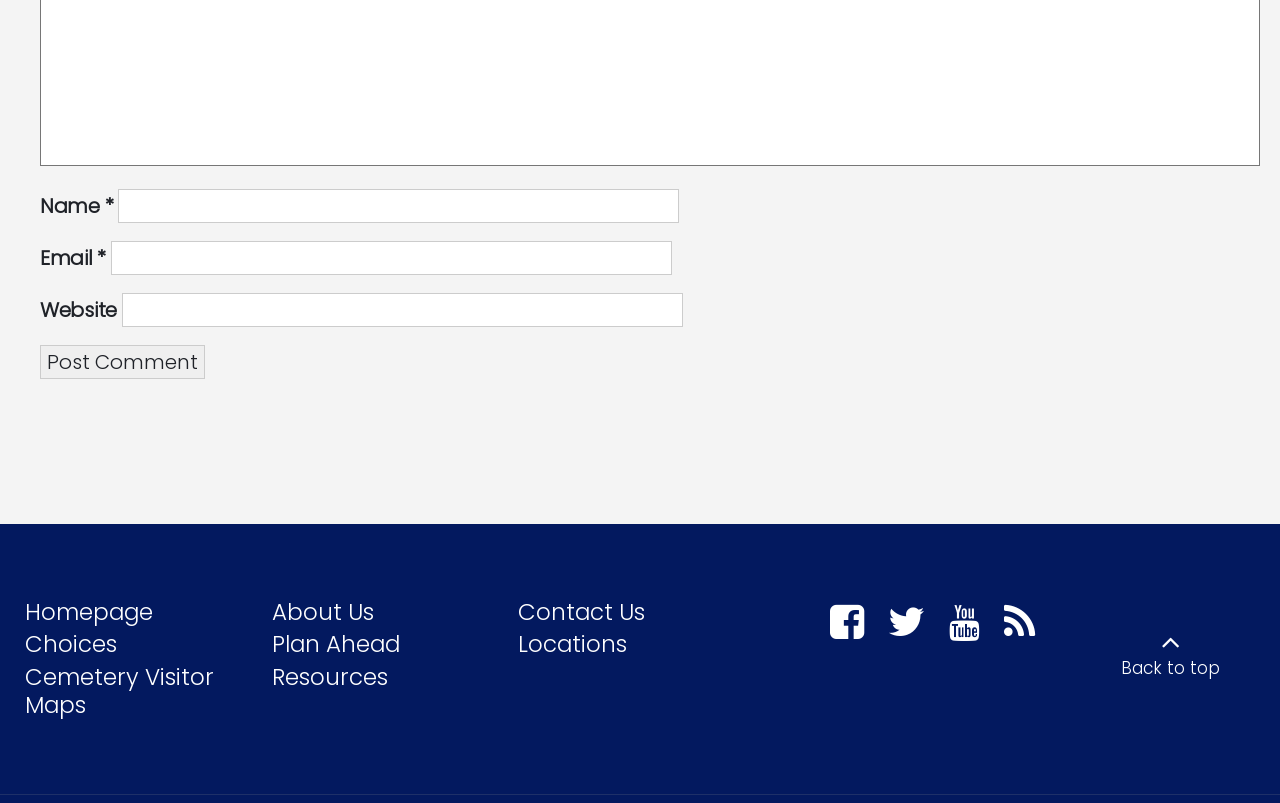What is the function of the links at the bottom of the page?
Answer the question in as much detail as possible.

The links at the bottom of the page, such as 'Homepage', 'Choices', and 'About Us', have distinct bounding box coordinates and are arranged horizontally, indicating that they are used for navigation to other pages or sections of the website.